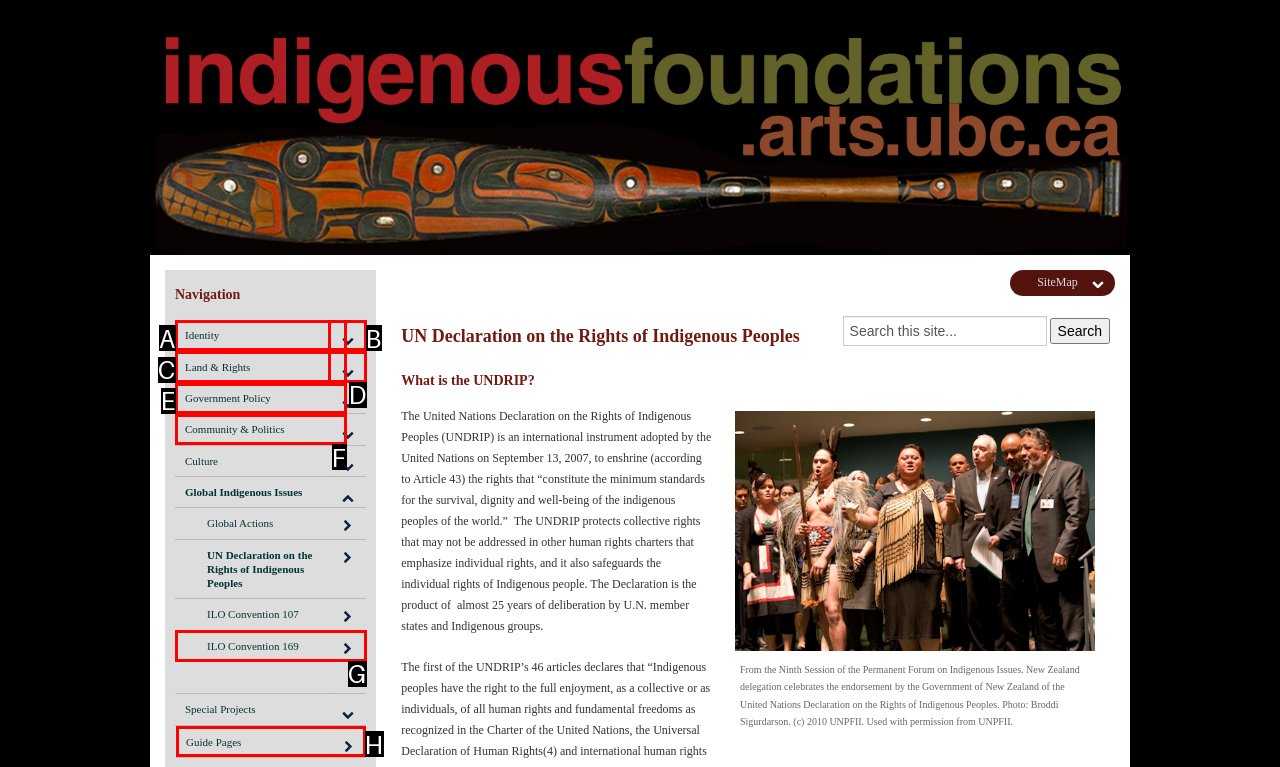Determine which HTML element best fits the description: Government Policy
Answer directly with the letter of the matching option from the available choices.

E